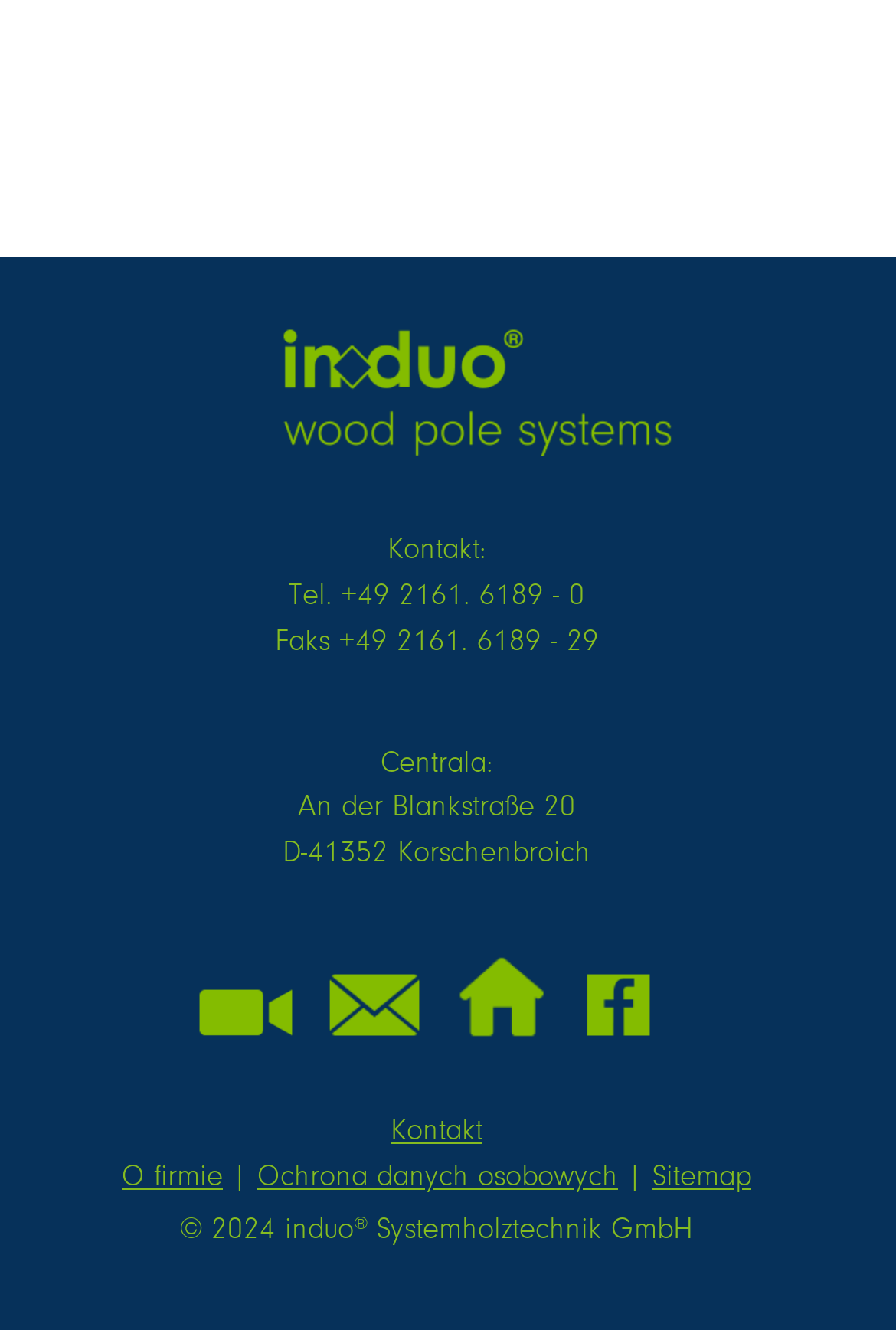Please answer the following question using a single word or phrase: 
How many social media links are there?

4